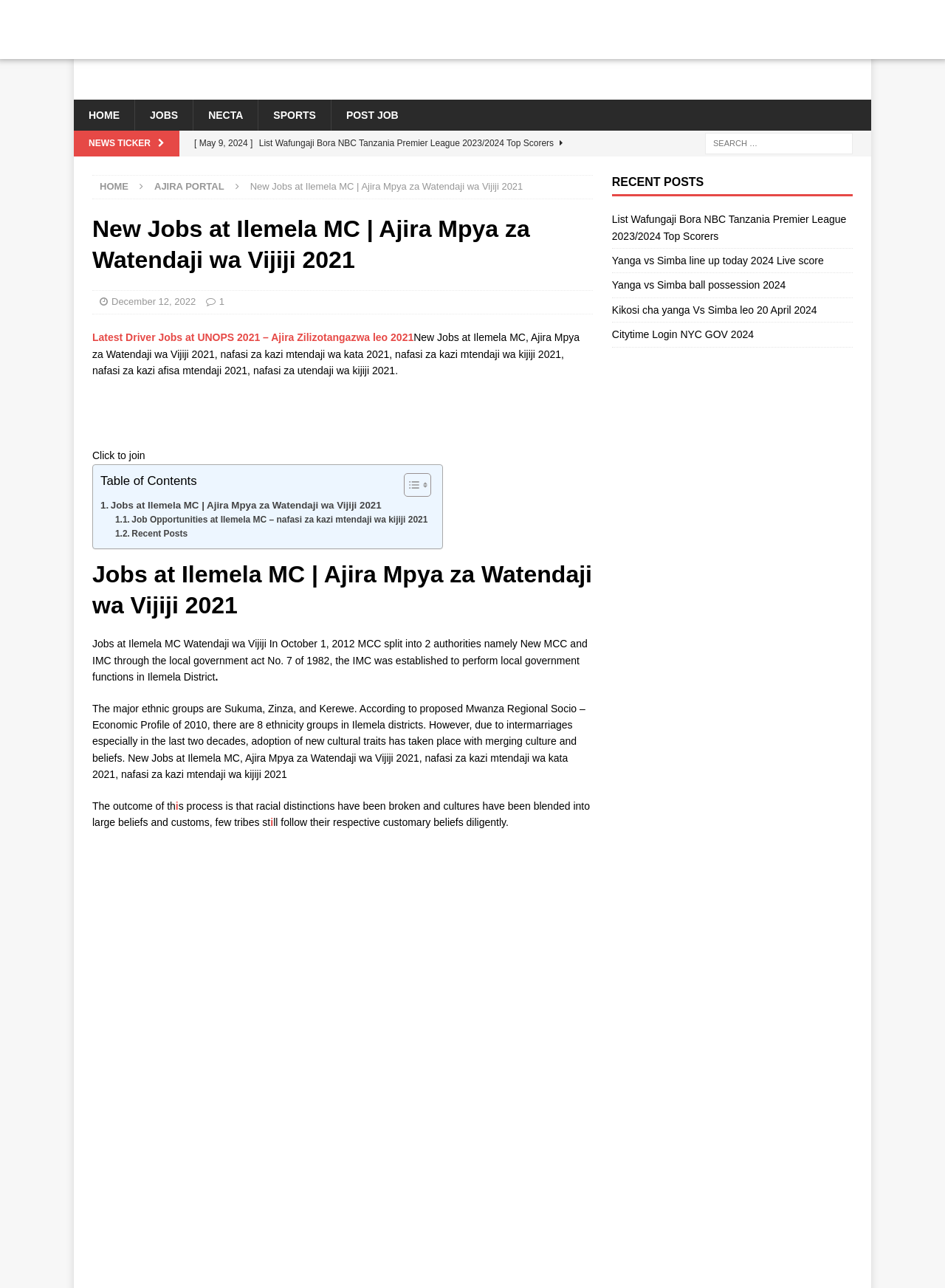What is the name of the logo at the top left corner? Examine the screenshot and reply using just one word or a brief phrase.

jobwikis logo